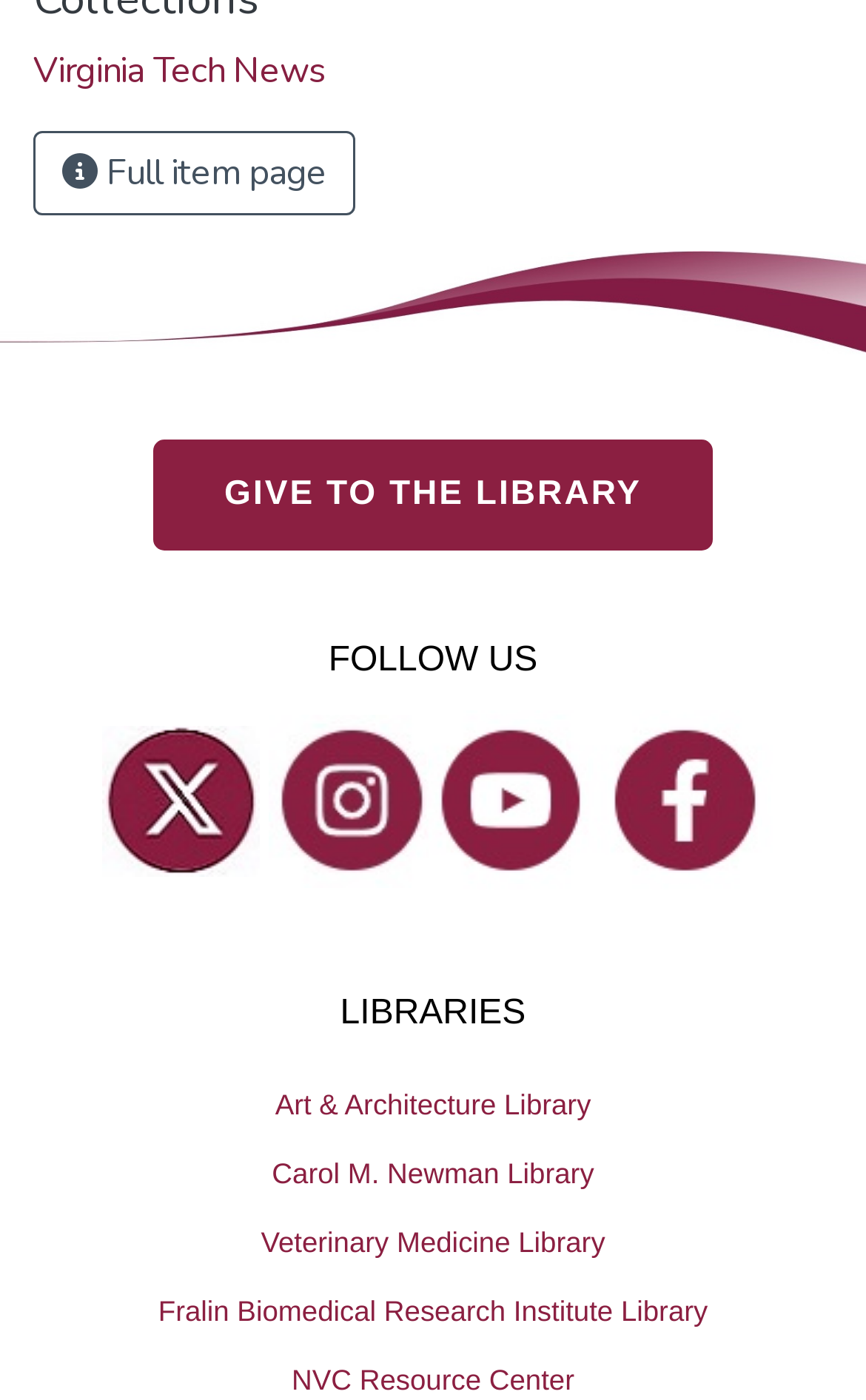Can you find the bounding box coordinates of the area I should click to execute the following instruction: "View full item page"?

[0.038, 0.094, 0.41, 0.154]